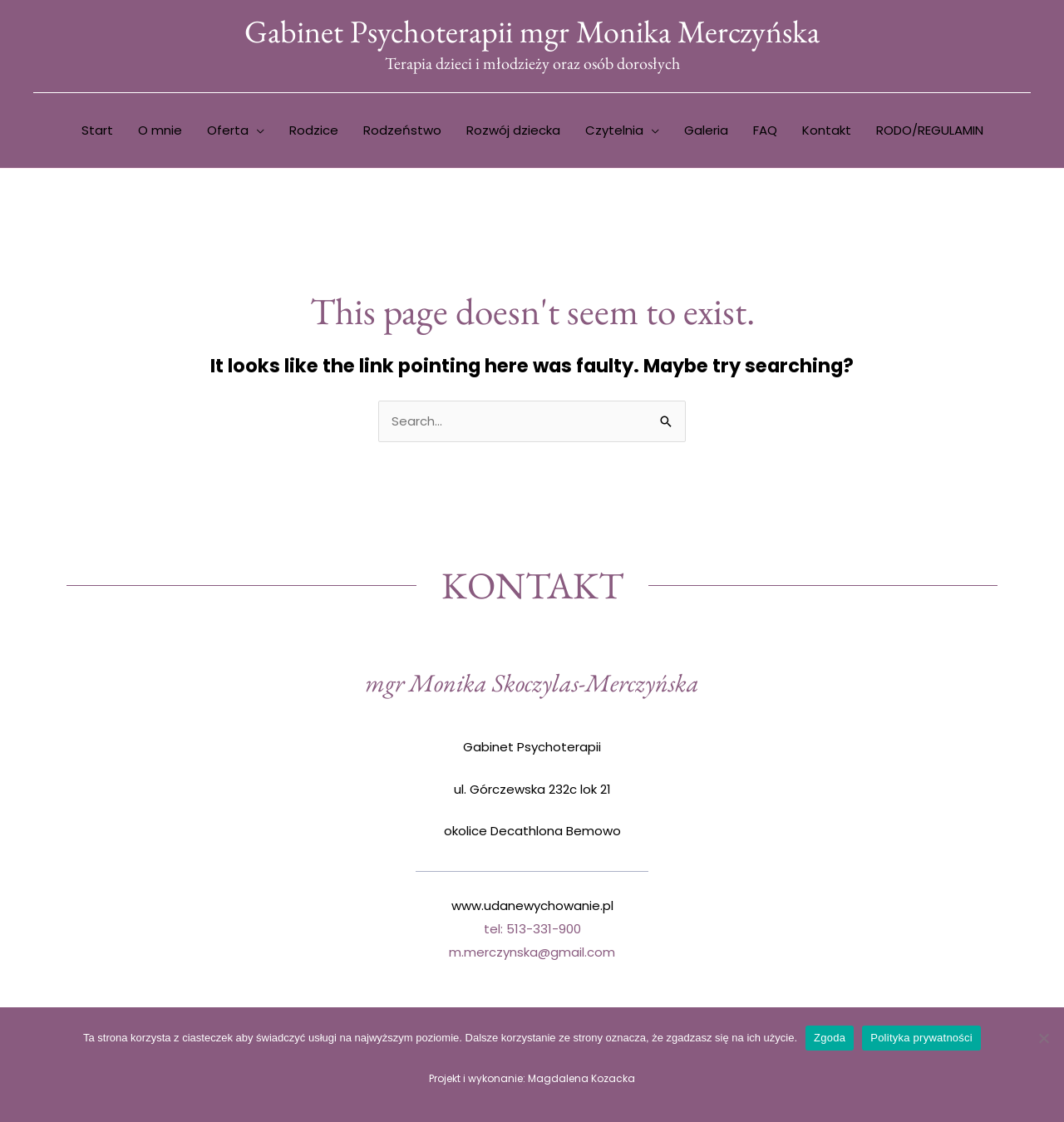Is there a search function on the webpage? Examine the screenshot and reply using just one word or a brief phrase.

Yes